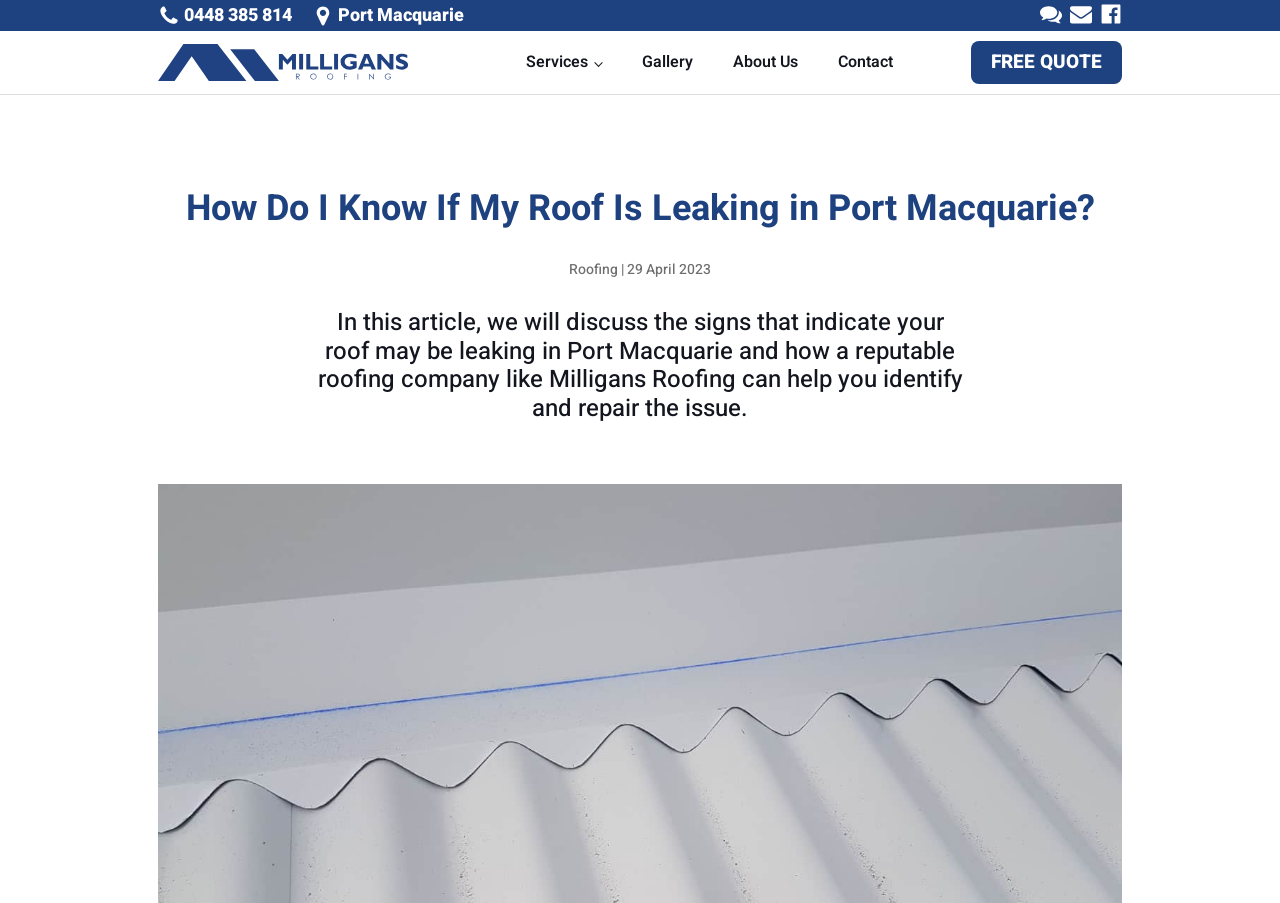Find the bounding box coordinates of the element to click in order to complete this instruction: "View the Group Coaching event details". The bounding box coordinates must be four float numbers between 0 and 1, denoted as [left, top, right, bottom].

None